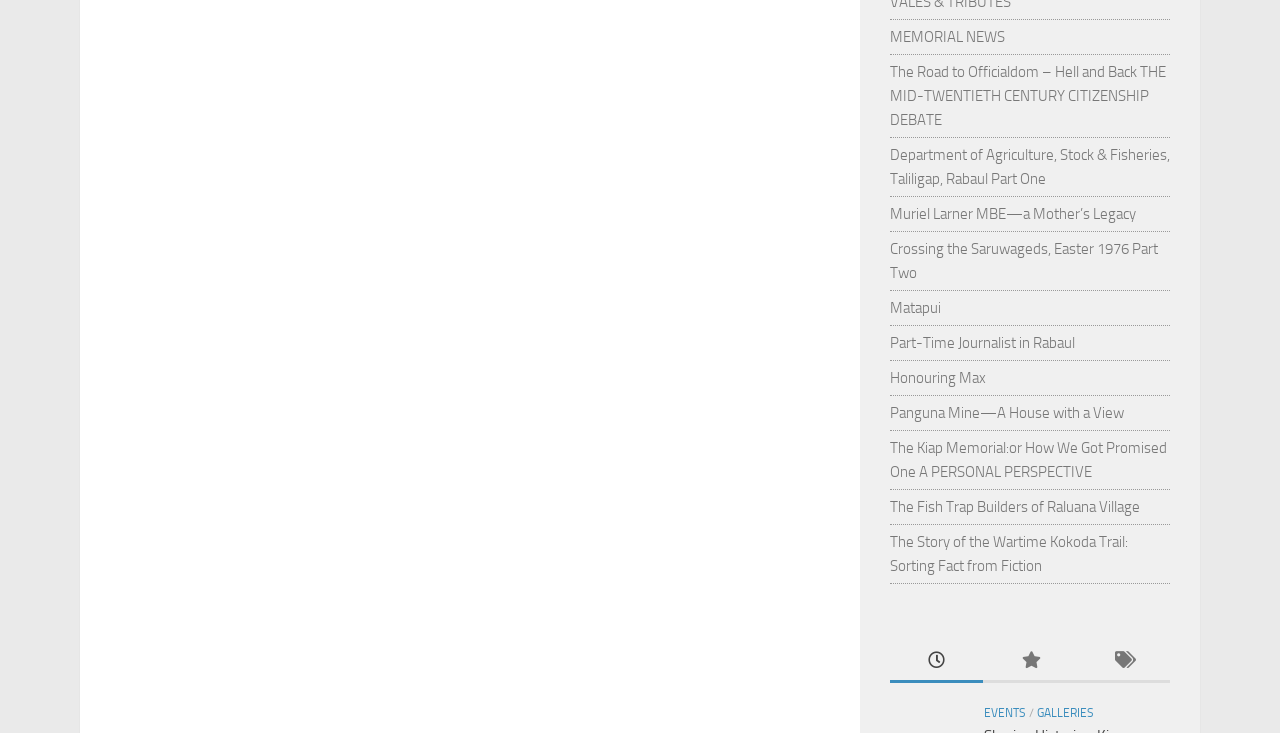Please locate the bounding box coordinates for the element that should be clicked to achieve the following instruction: "go to EVENTS". Ensure the coordinates are given as four float numbers between 0 and 1, i.e., [left, top, right, bottom].

[0.769, 0.964, 0.802, 0.983]